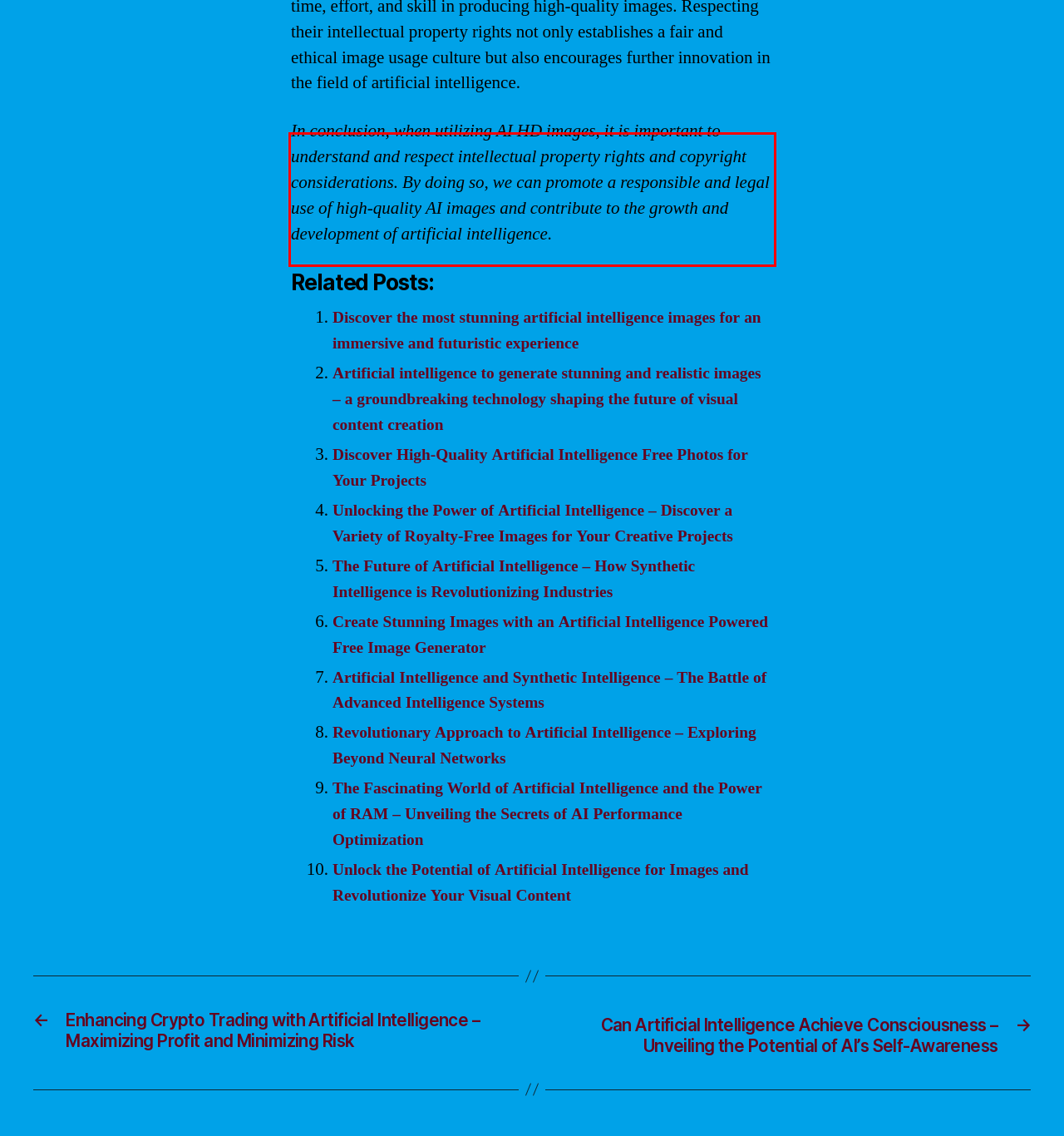Locate the red bounding box in the provided webpage screenshot and use OCR to determine the text content inside it.

In conclusion, when utilizing AI HD images, it is important to understand and respect intellectual property rights and copyright considerations. By doing so, we can promote a responsible and legal use of high-quality AI images and contribute to the growth and development of artificial intelligence.